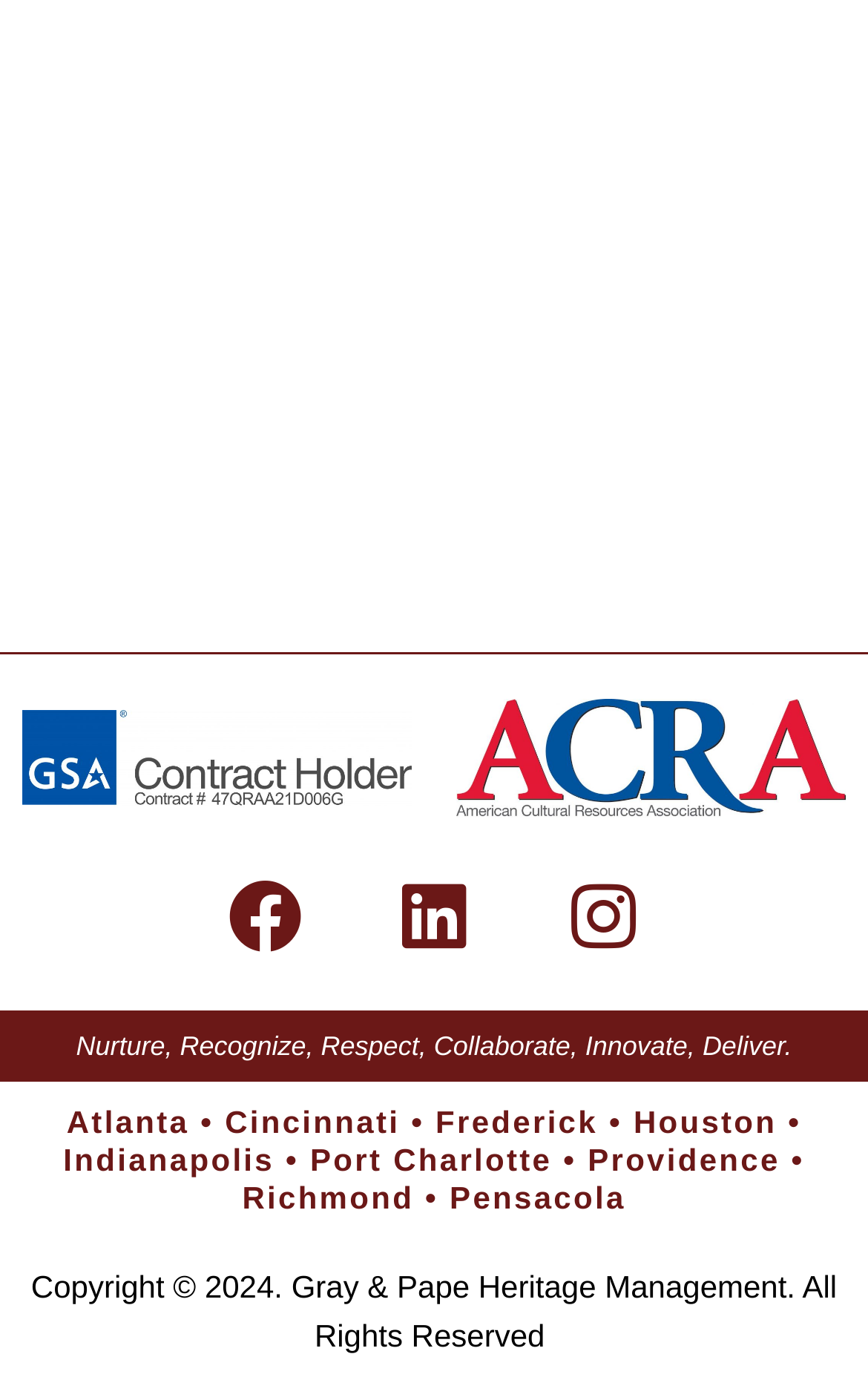Respond to the following question with a brief word or phrase:
What is the copyright year?

2024